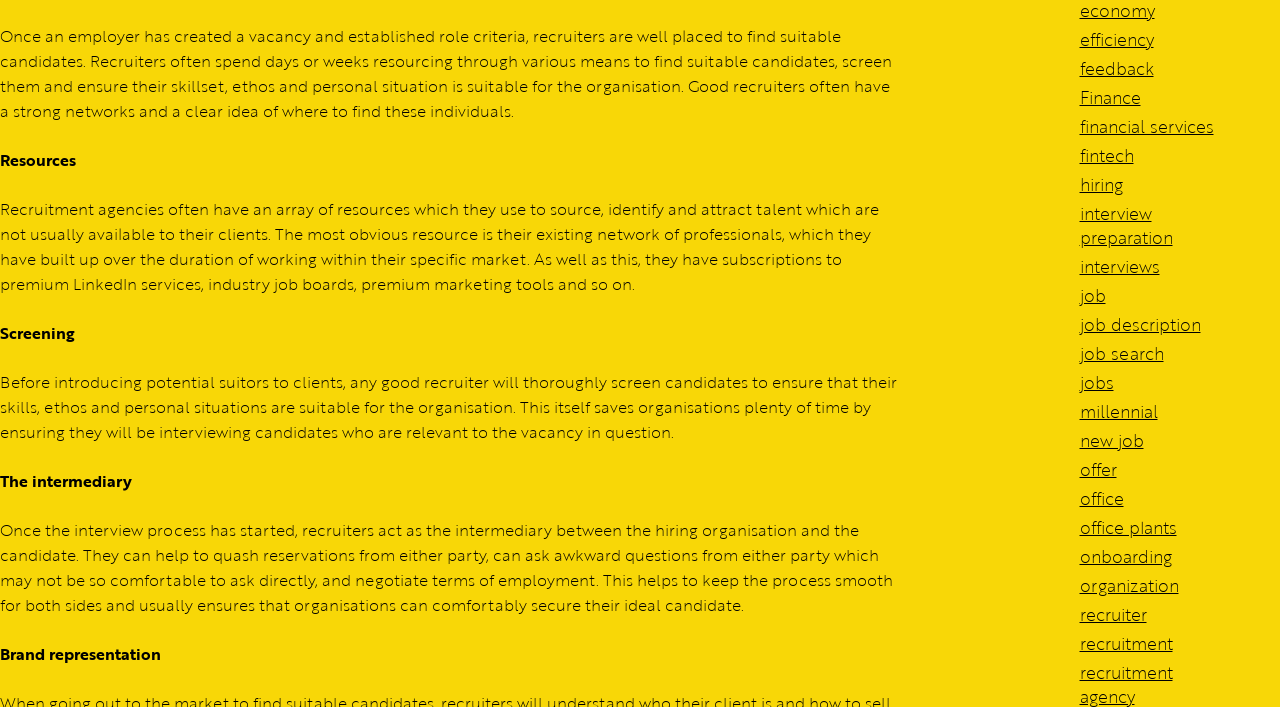Identify the bounding box coordinates for the UI element that matches this description: "new job".

[0.843, 0.605, 0.893, 0.64]